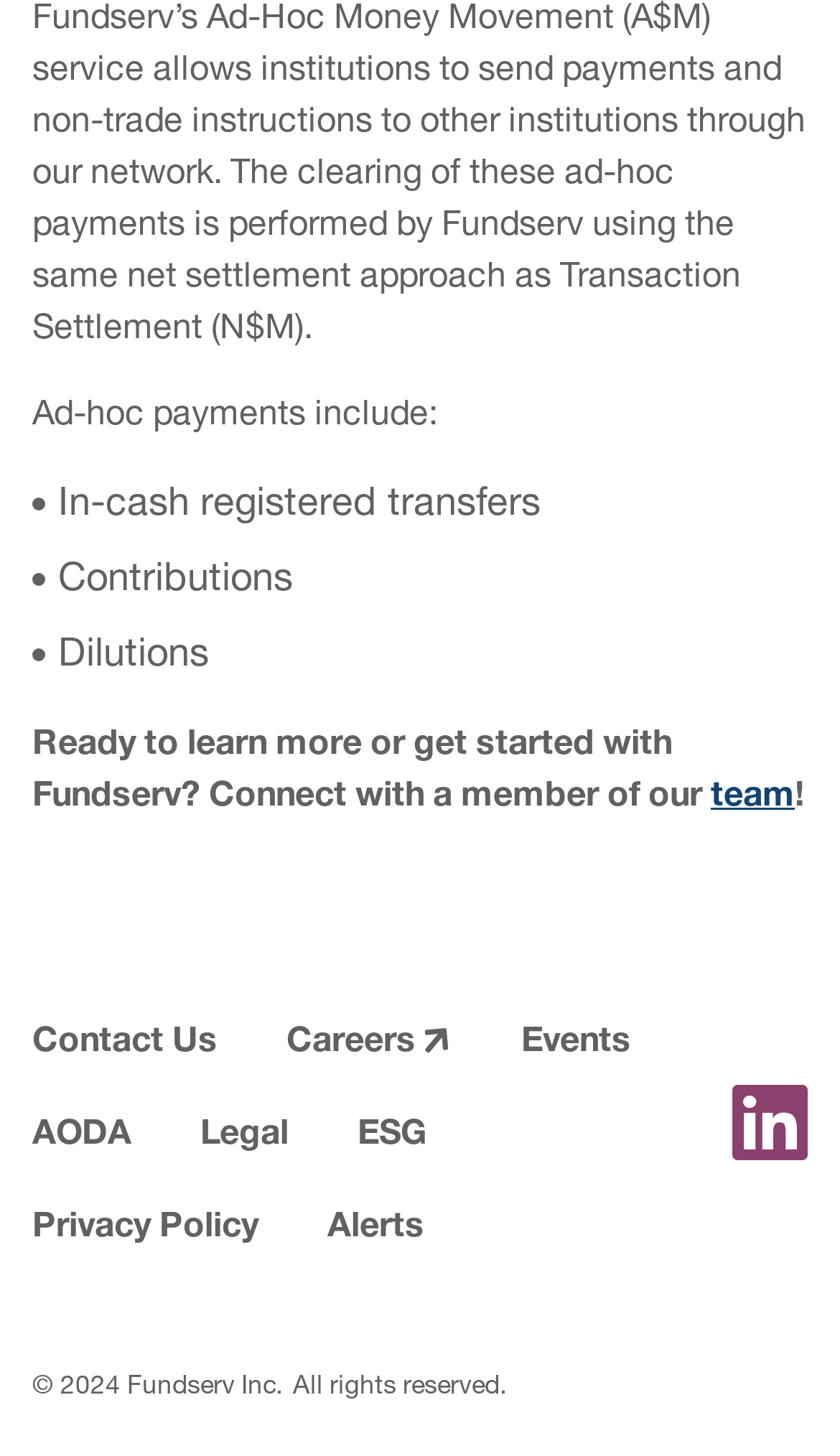Locate the bounding box coordinates of the element that needs to be clicked to carry out the instruction: "Share on Facebook". The coordinates should be given as four float numbers ranging from 0 to 1, i.e., [left, top, right, bottom].

None